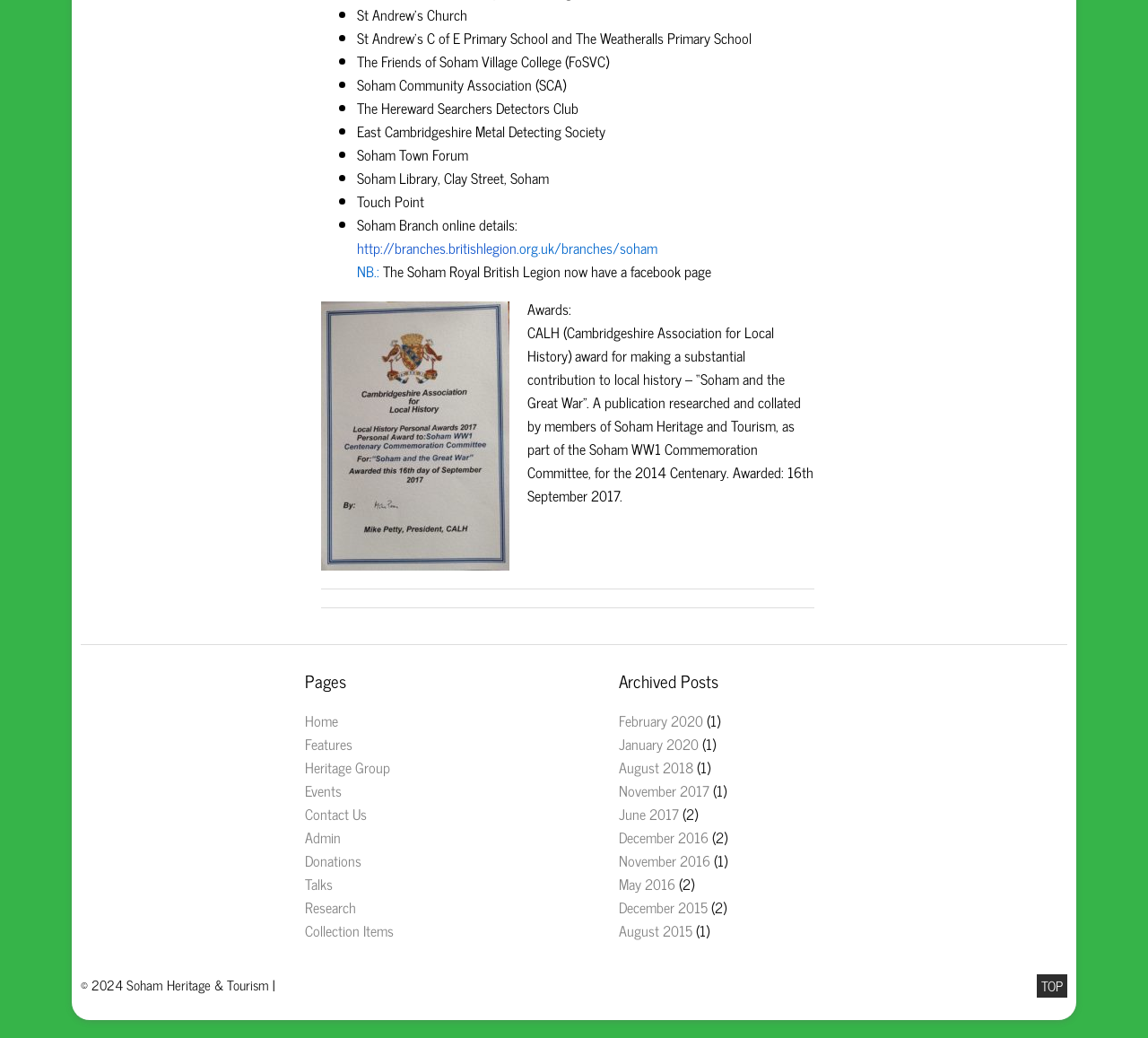Provide a single word or phrase to answer the given question: 
What is the URL of the Soham Branch online details?

http://branches.britishlegion.org.uk/branches/soham